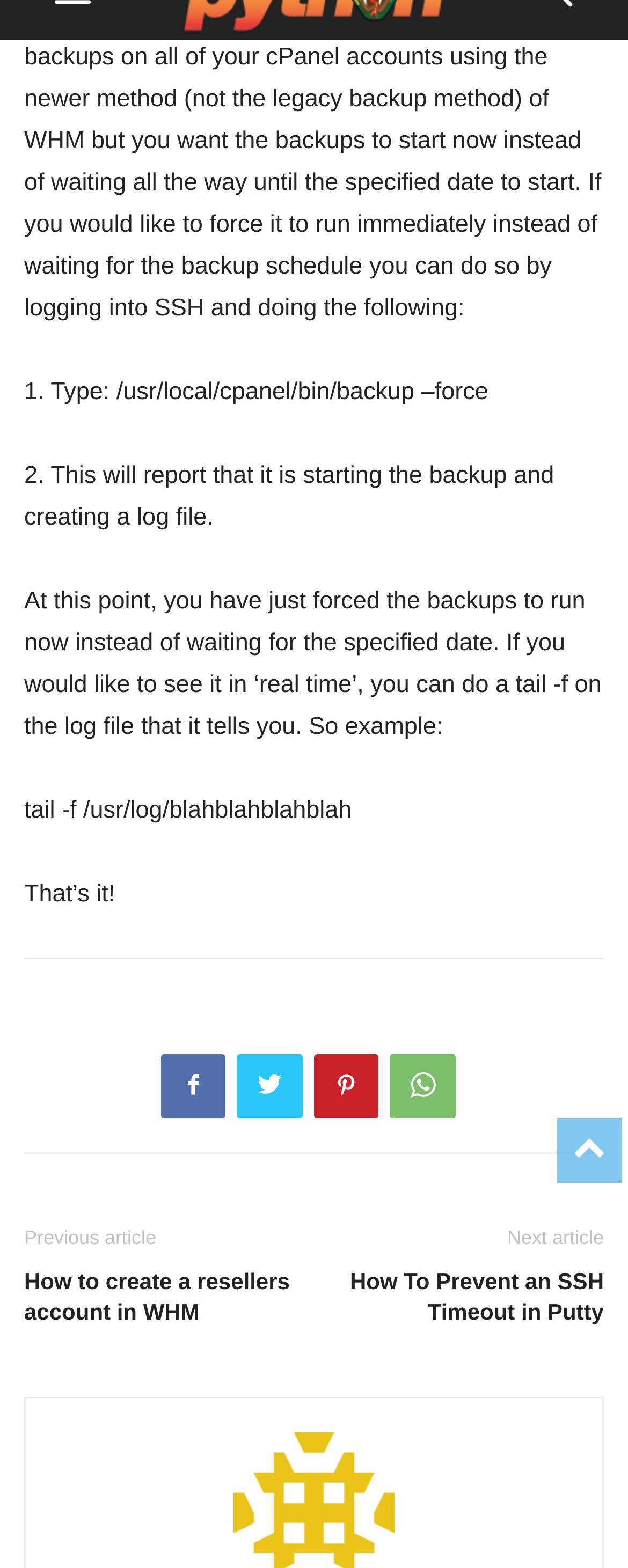Locate the bounding box coordinates of the clickable region to complete the following instruction: "Click the link to prevent an SSH timeout in Putty."

[0.526, 0.807, 0.962, 0.846]